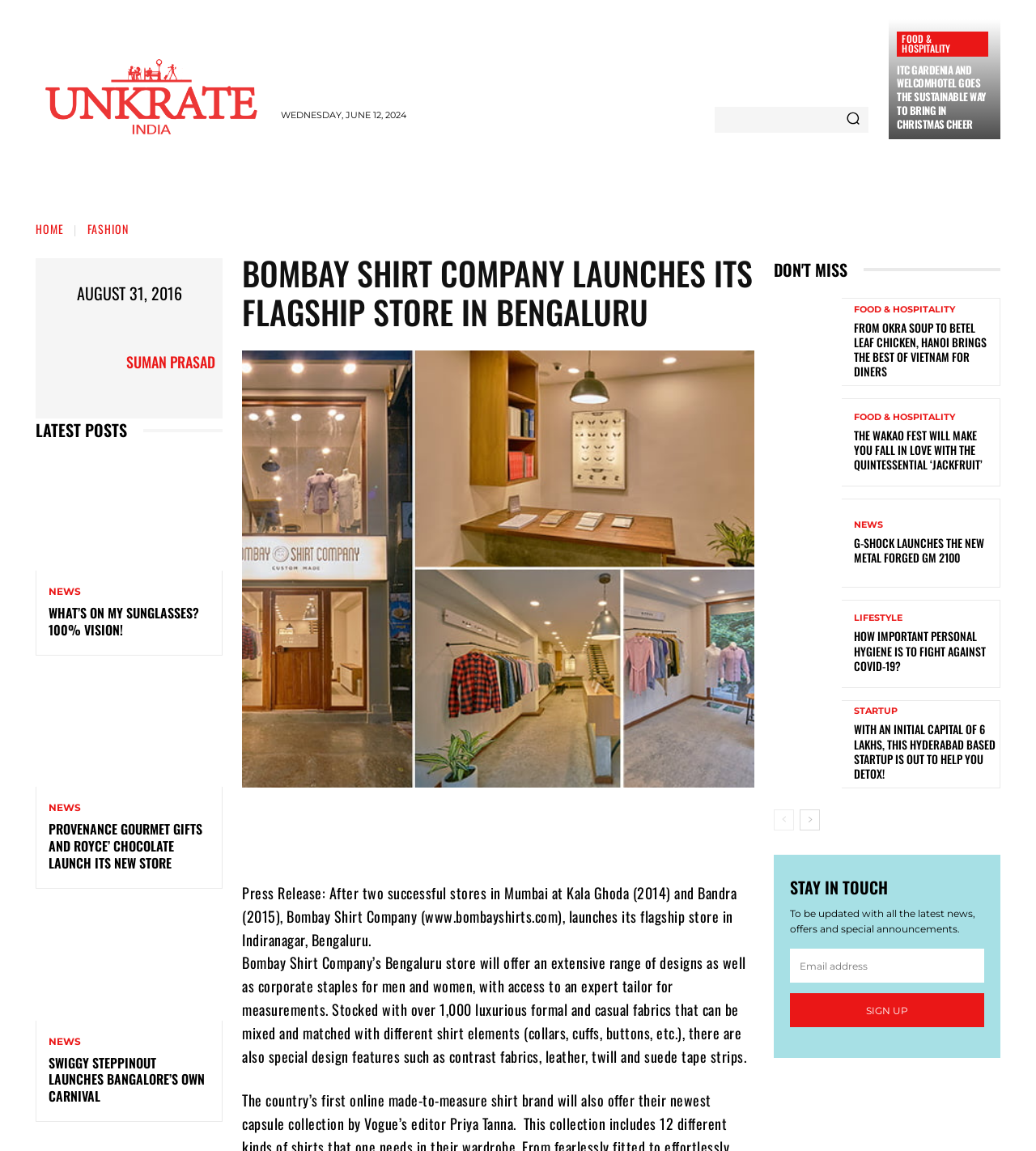What is the name of the company launching a flagship store?
Utilize the image to construct a detailed and well-explained answer.

I found the name of the company by reading the heading 'BOMBAY SHIRT COMPANY LAUNCHES ITS FLAGSHIP STORE IN BENGALURU' on the webpage.